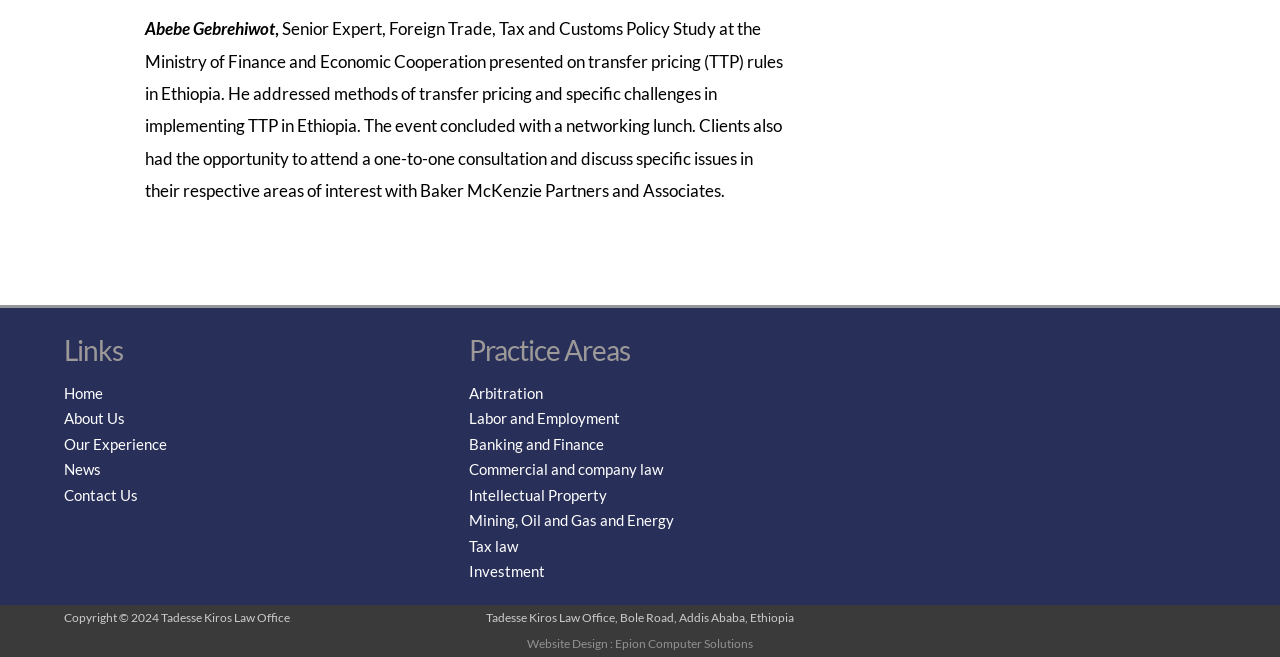Could you find the bounding box coordinates of the clickable area to complete this instruction: "Contact Us"?

[0.05, 0.739, 0.108, 0.766]